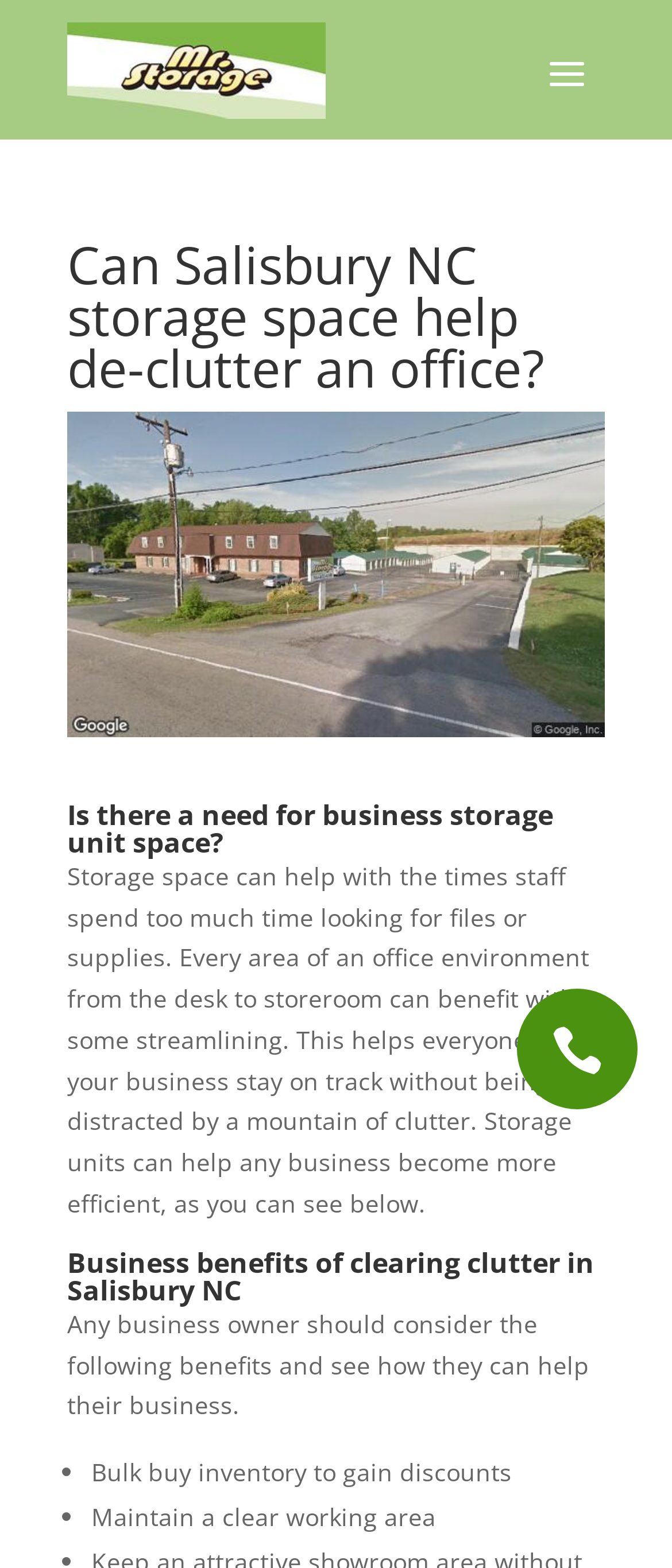What is one benefit of clearing clutter in an office?
Please provide a comprehensive answer to the question based on the webpage screenshot.

According to the webpage, one of the benefits of clearing clutter in an office is that it allows businesses to bulk buy inventory, which can lead to discounts. This is mentioned in the list of benefits under the heading 'Business benefits of clearing clutter in Salisbury NC'.